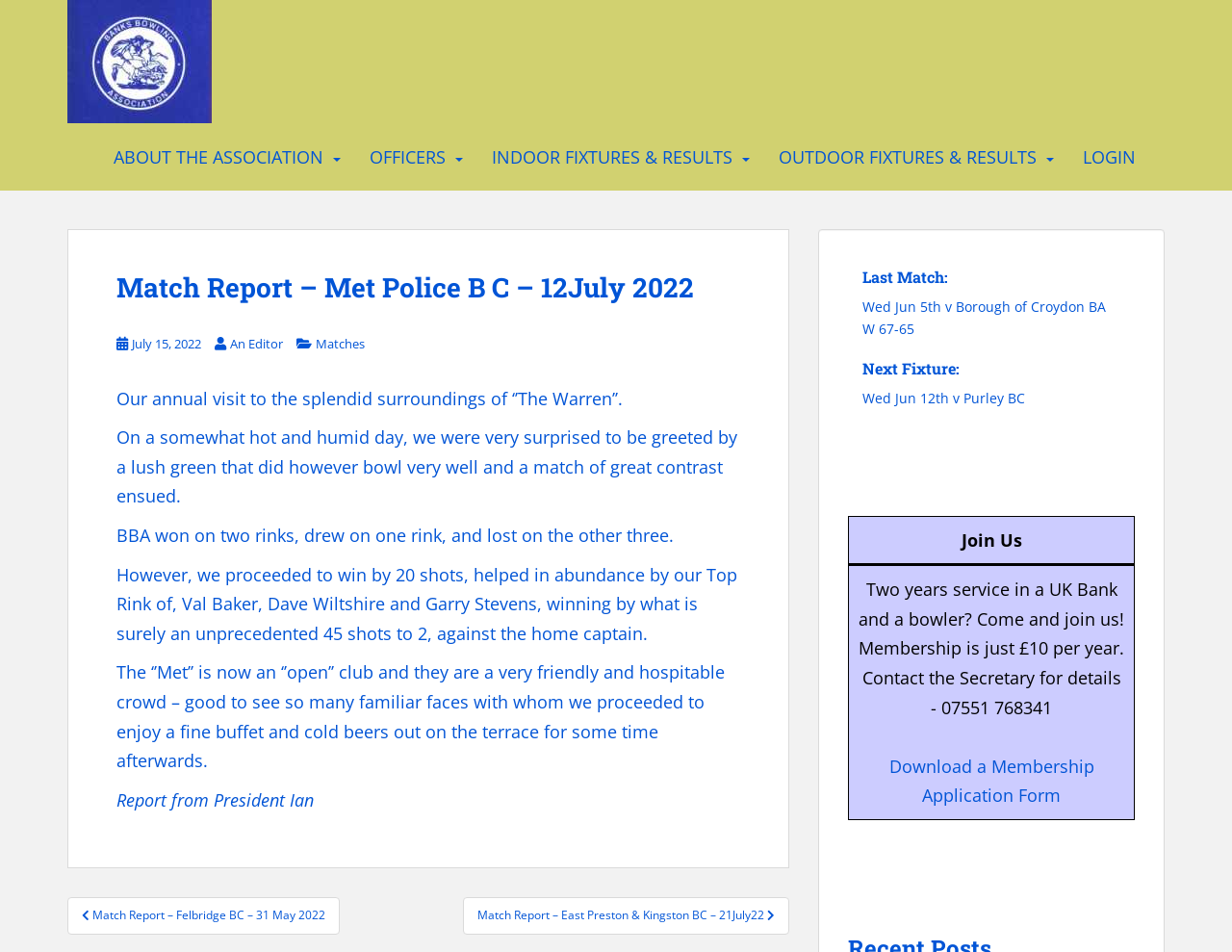How many rinks did BBA win on?
Using the visual information, answer the question in a single word or phrase.

Two